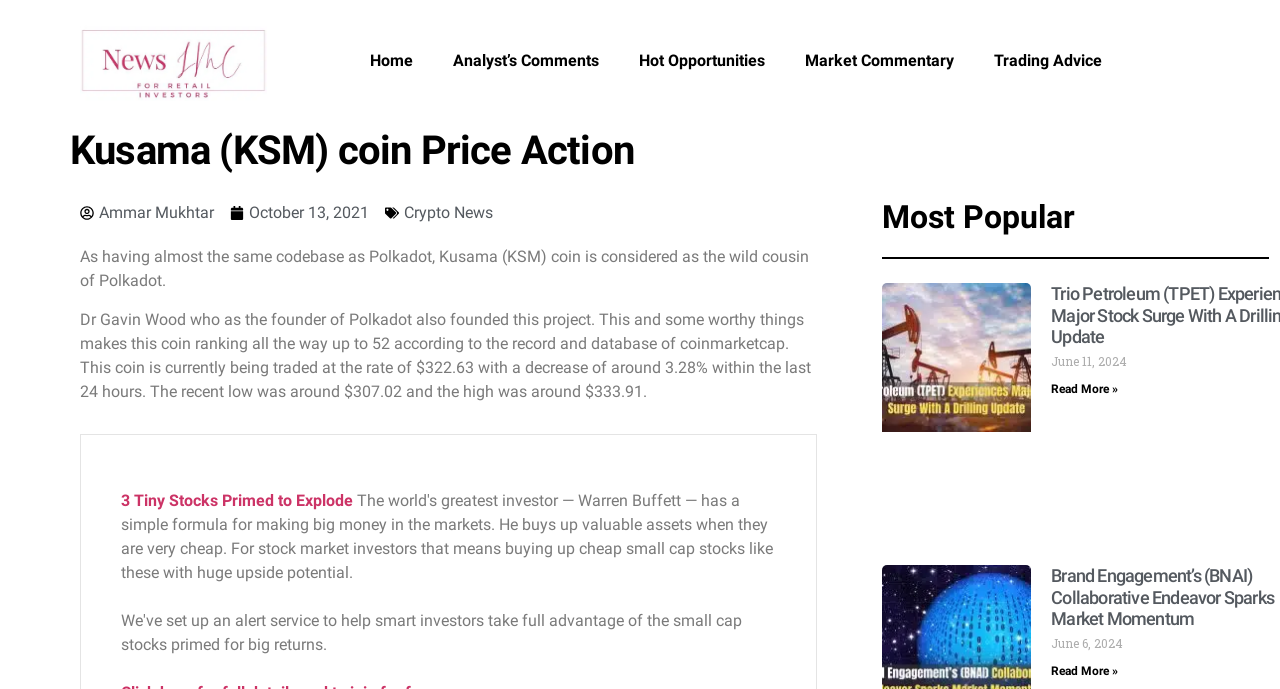Bounding box coordinates should be provided in the format (top-left x, top-left y, bottom-right x, bottom-right y) with all values between 0 and 1. Identify the bounding box for this UI element: Read More »

[0.821, 0.963, 0.874, 0.983]